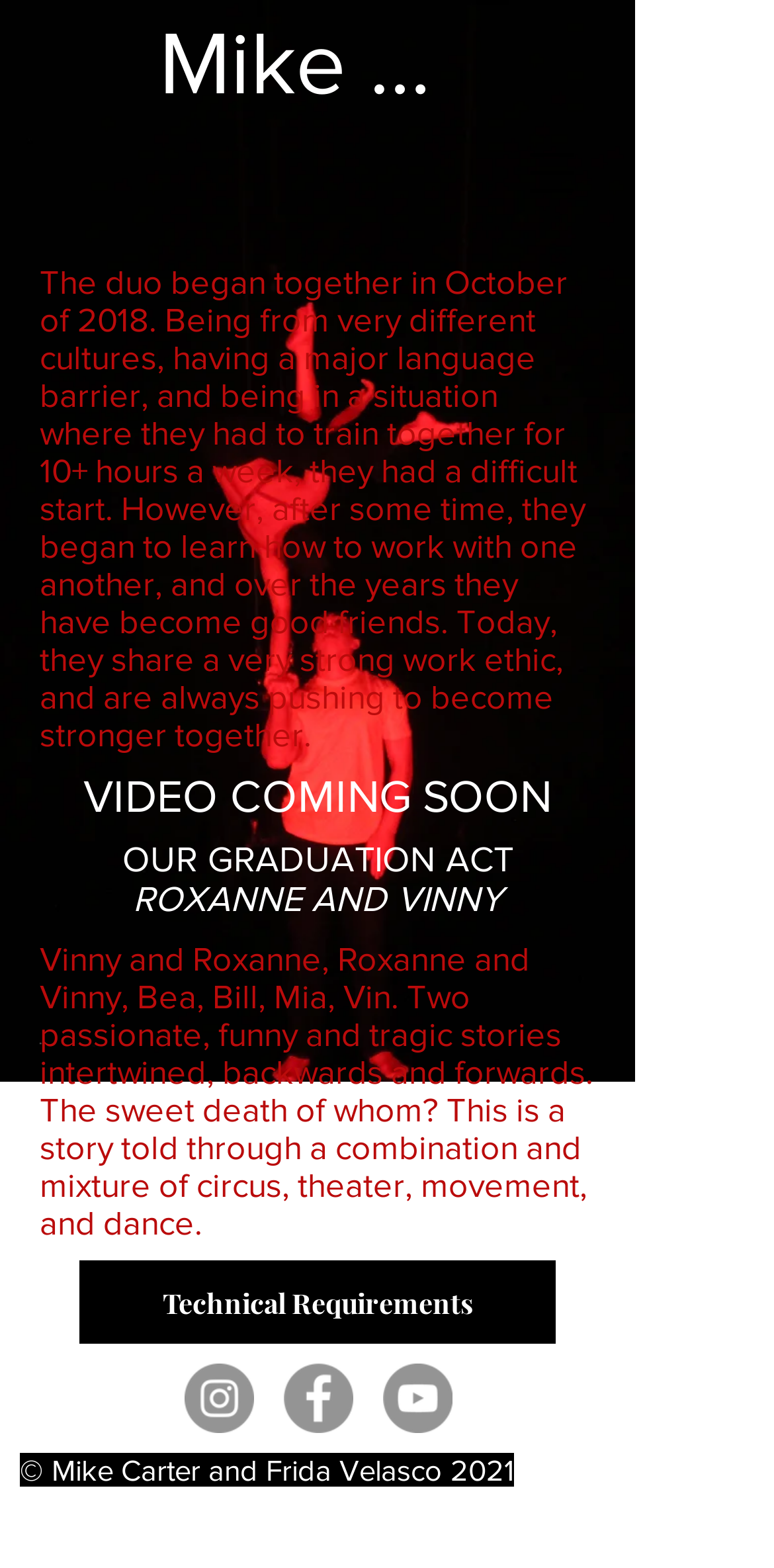Elaborate on the information and visuals displayed on the webpage.

The webpage is titled "HAND TO HAND | My Site" and has a navigation menu button at the top right corner. Below the navigation button, there is a link to "Mike & Frida" at the top left section of the page.

The main content of the page is divided into sections. At the top, there is a paragraph of text describing the duo's journey, starting from their difficult beginnings to becoming good friends. Below this text, there is a heading "VIDEO COMING SOON" followed by a brief description of "OUR GRADUATION ACT" and then a longer text about "ROXANNE AND VINNY", which appears to be a story told through a combination of circus, theater, movement, and dance.

At the bottom left section of the page, there is a link to "Technical Requirements". The footer section of the page contains a copyright notice "© Mike Carter and Frida Velasco 2021" at the bottom left corner, and a social bar with links to Instagram, Facebook, and YouTube, each accompanied by its respective icon, at the bottom right section of the page.